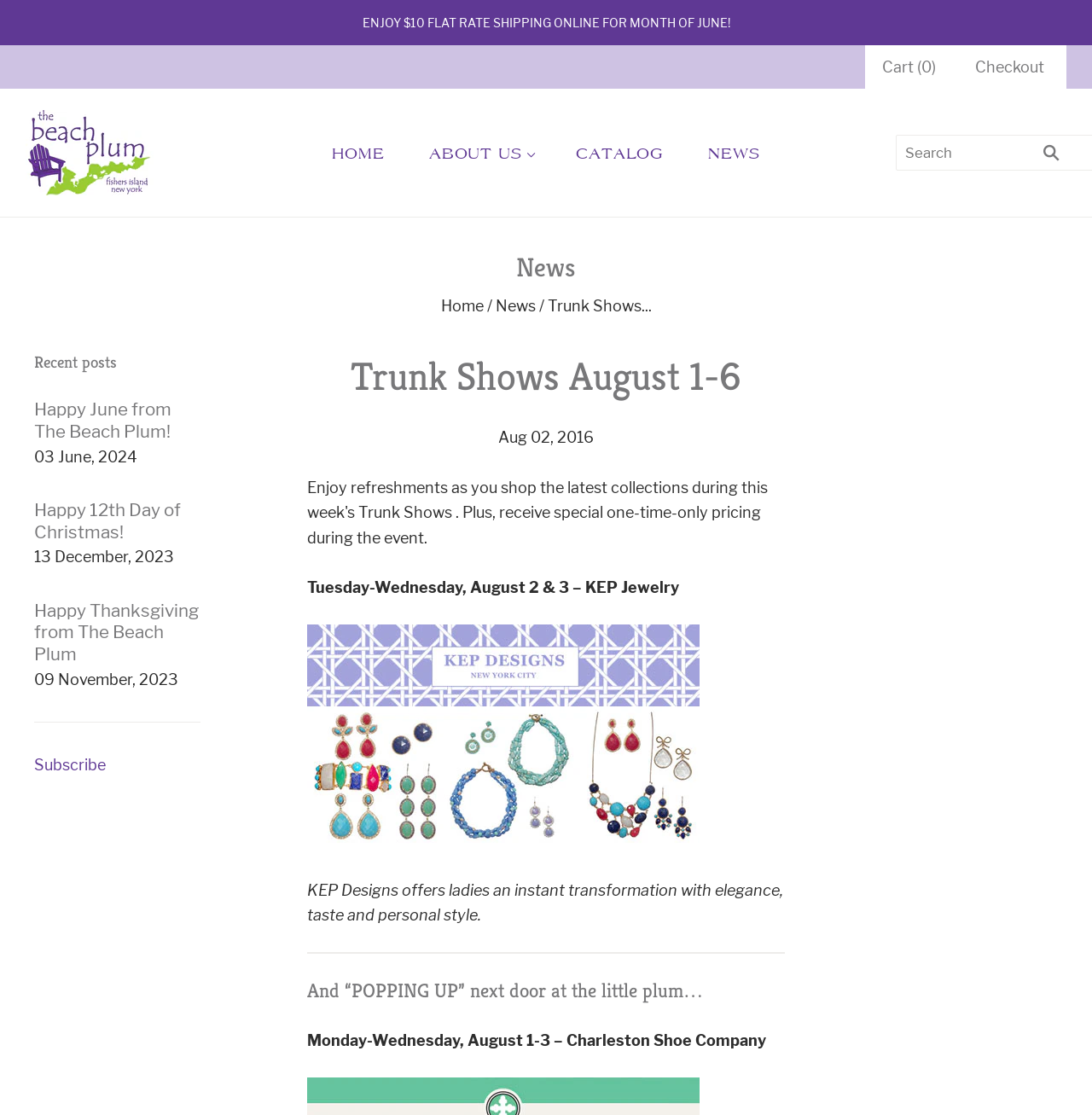Generate the title text from the webpage.

Trunk Shows August 1-6